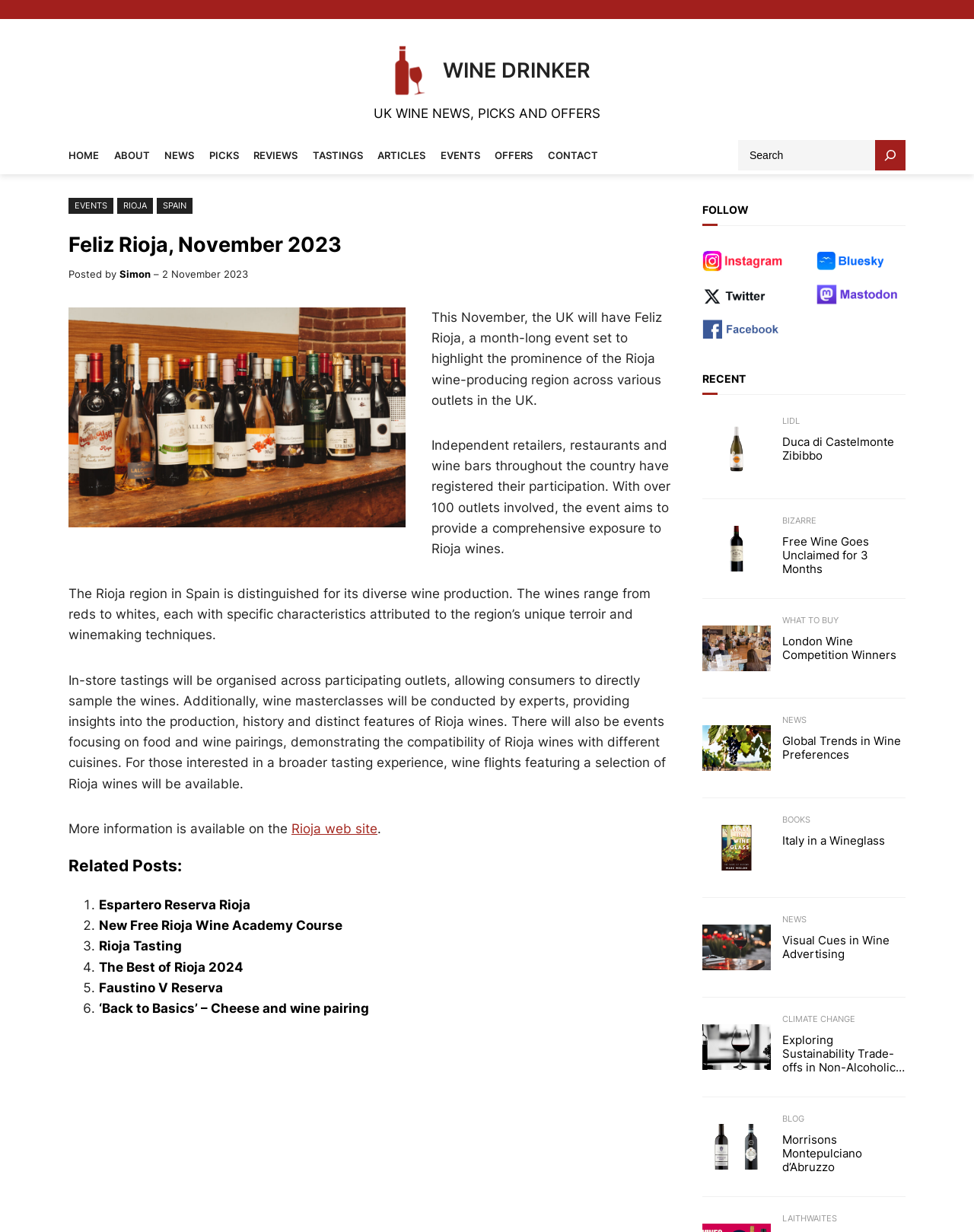Please find and report the bounding box coordinates of the element to click in order to perform the following action: "Read related post about Espartero Reserva Rioja". The coordinates should be expressed as four float numbers between 0 and 1, in the format [left, top, right, bottom].

[0.102, 0.728, 0.257, 0.741]